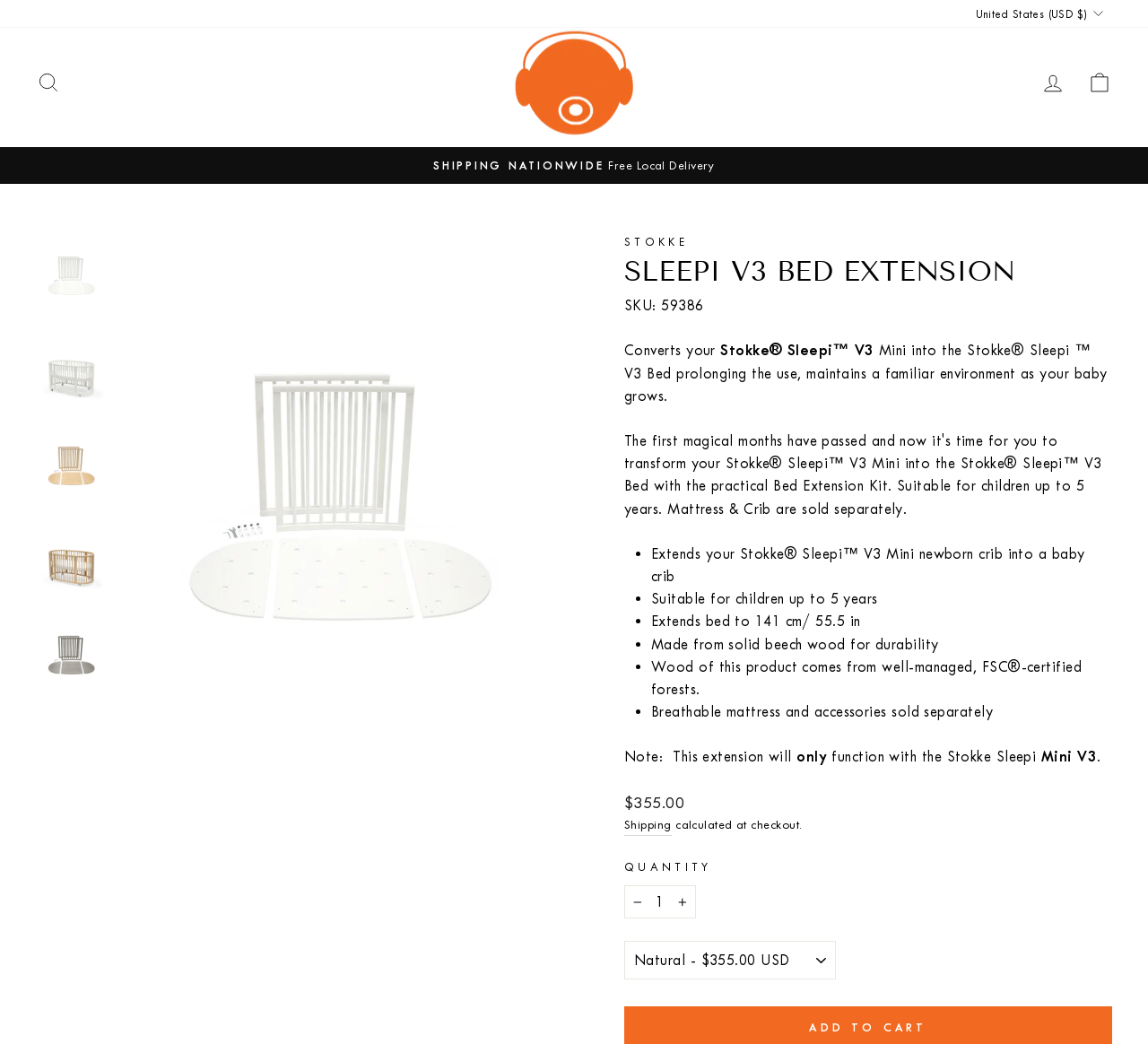Give a one-word or one-phrase response to the question: 
Is the product suitable for children up to a certain age?

5 years